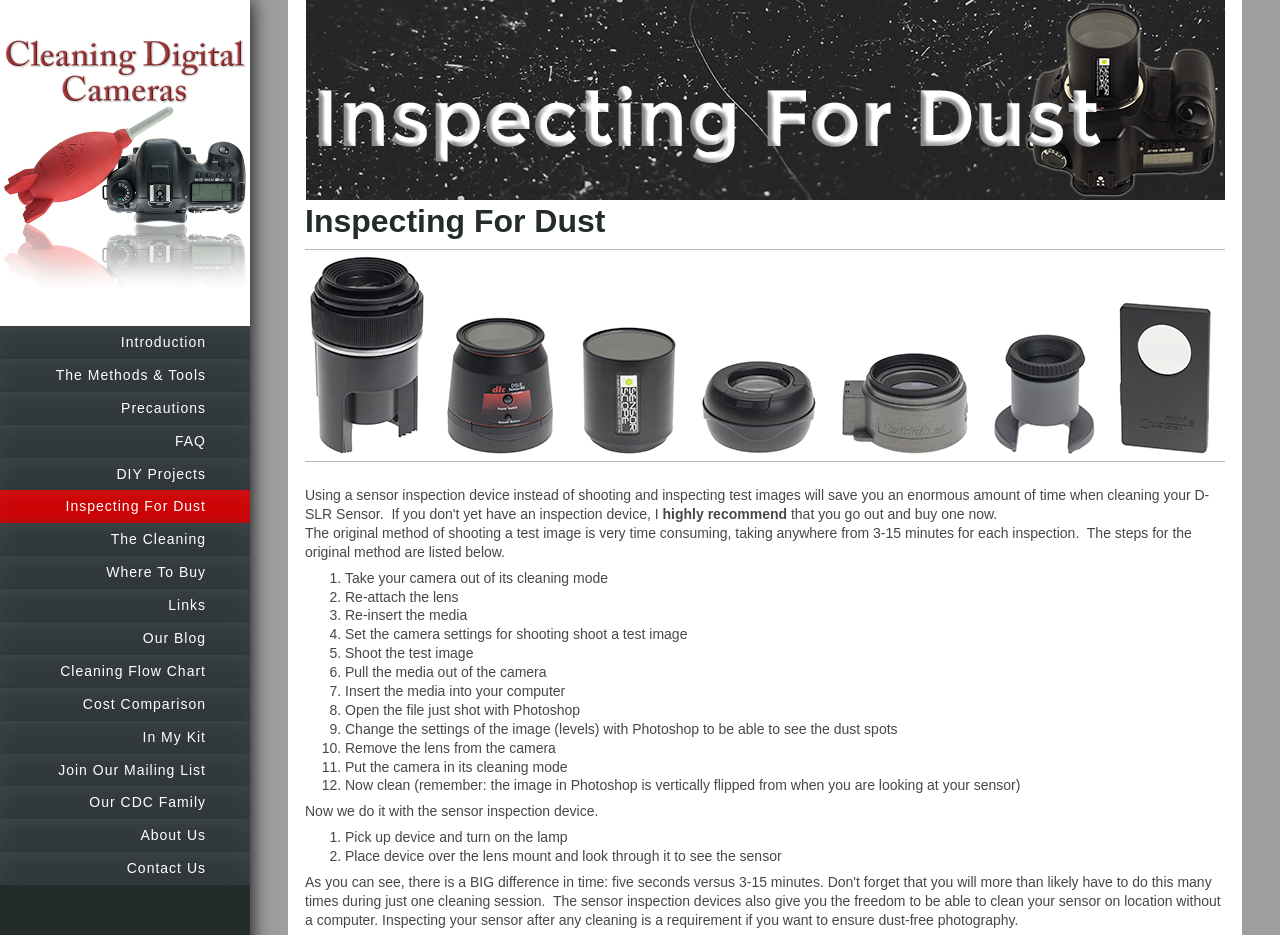Locate the bounding box coordinates of the clickable element to fulfill the following instruction: "Click on Inspecting For Dust". Provide the coordinates as four float numbers between 0 and 1 in the format [left, top, right, bottom].

[0.0, 0.525, 0.195, 0.56]